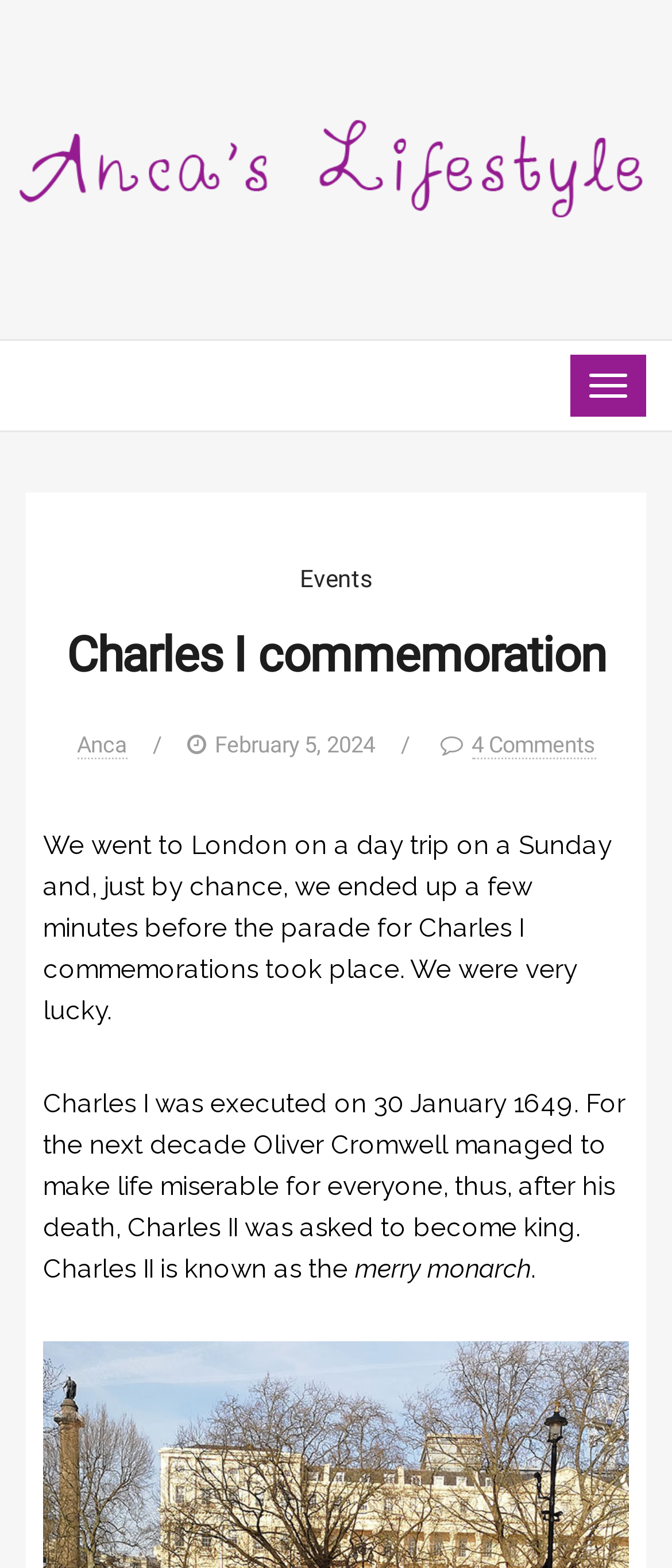Please provide a one-word or phrase answer to the question: 
What is Charles II known as?

The merry monarch